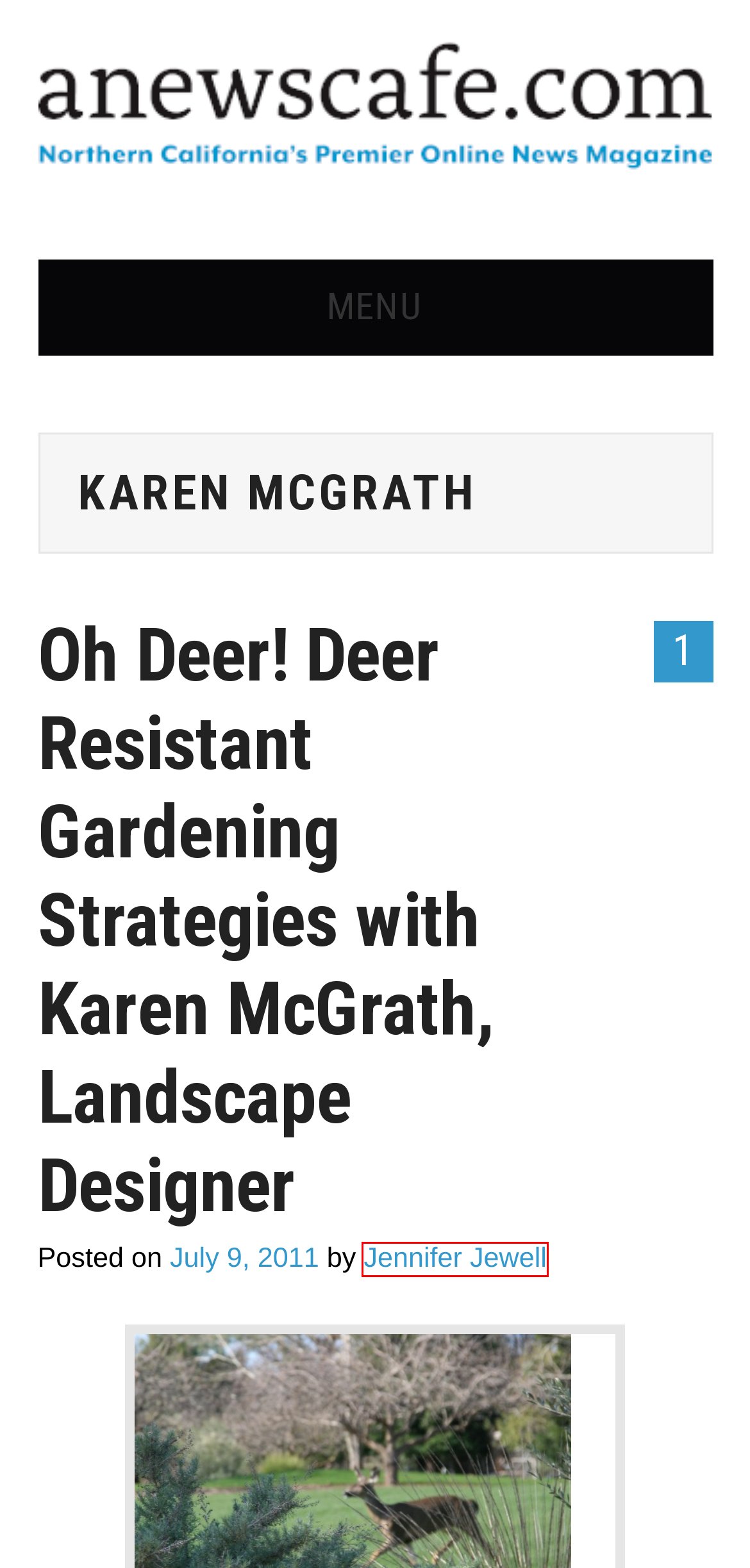Review the screenshot of a webpage which includes a red bounding box around an element. Select the description that best fits the new webpage once the element in the bounding box is clicked. Here are the candidates:
A. landscaping – anewscafe.com
B. Jennifer Jewell – anewscafe.com
C. News – anewscafe.com
D. Pink House Chronicles – The Garden: What Verbs Do for Design – anewscafe.com
E. anewscafe.com – News of Redding, Shasta County and  Northstate California
F. Contact Us – anewscafe.com
G. Opinion – anewscafe.com
H. Recipes – anewscafe.com

B